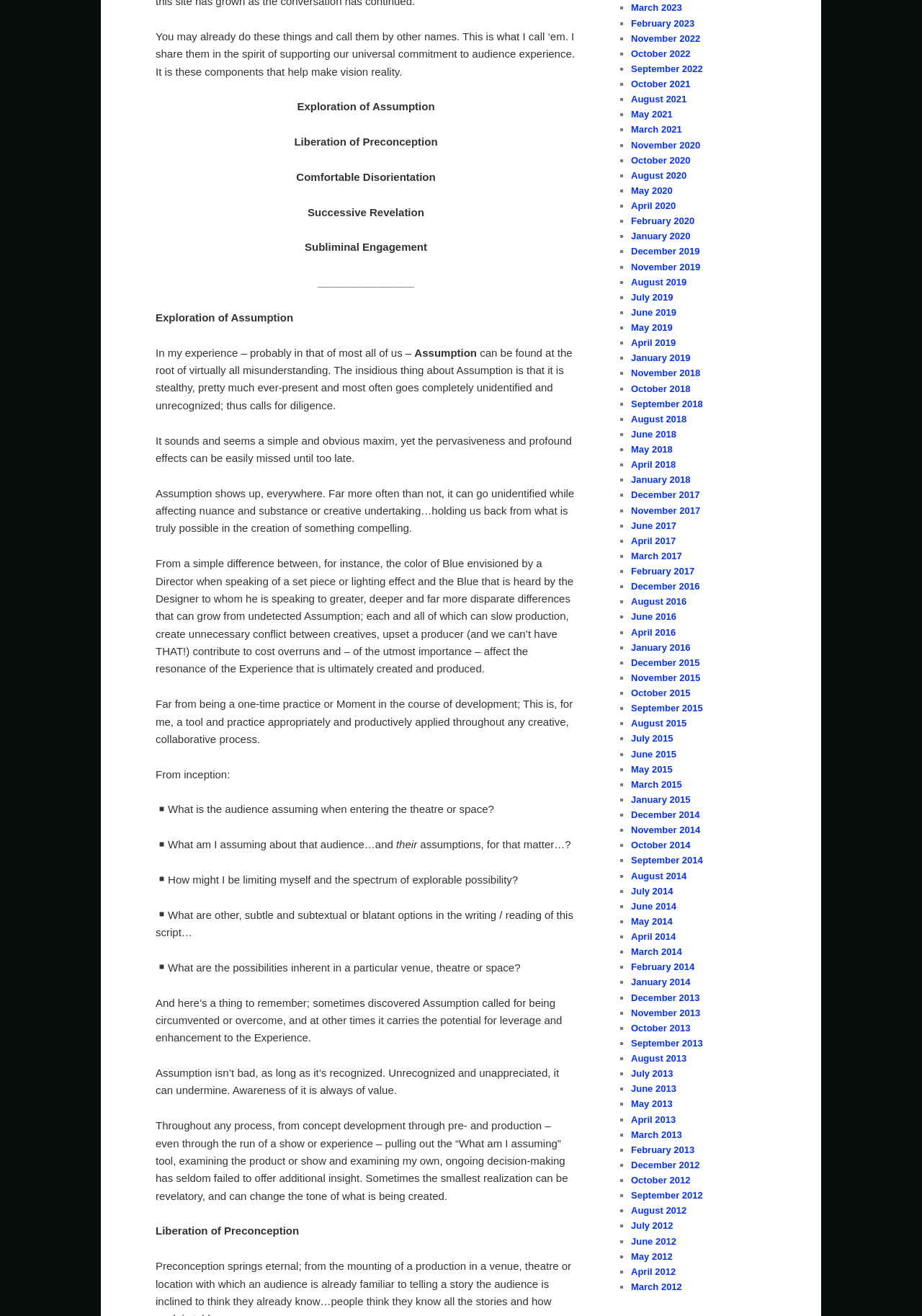What is the author's approach to Assumption?
Please use the visual content to give a single word or phrase answer.

to examine and overcome